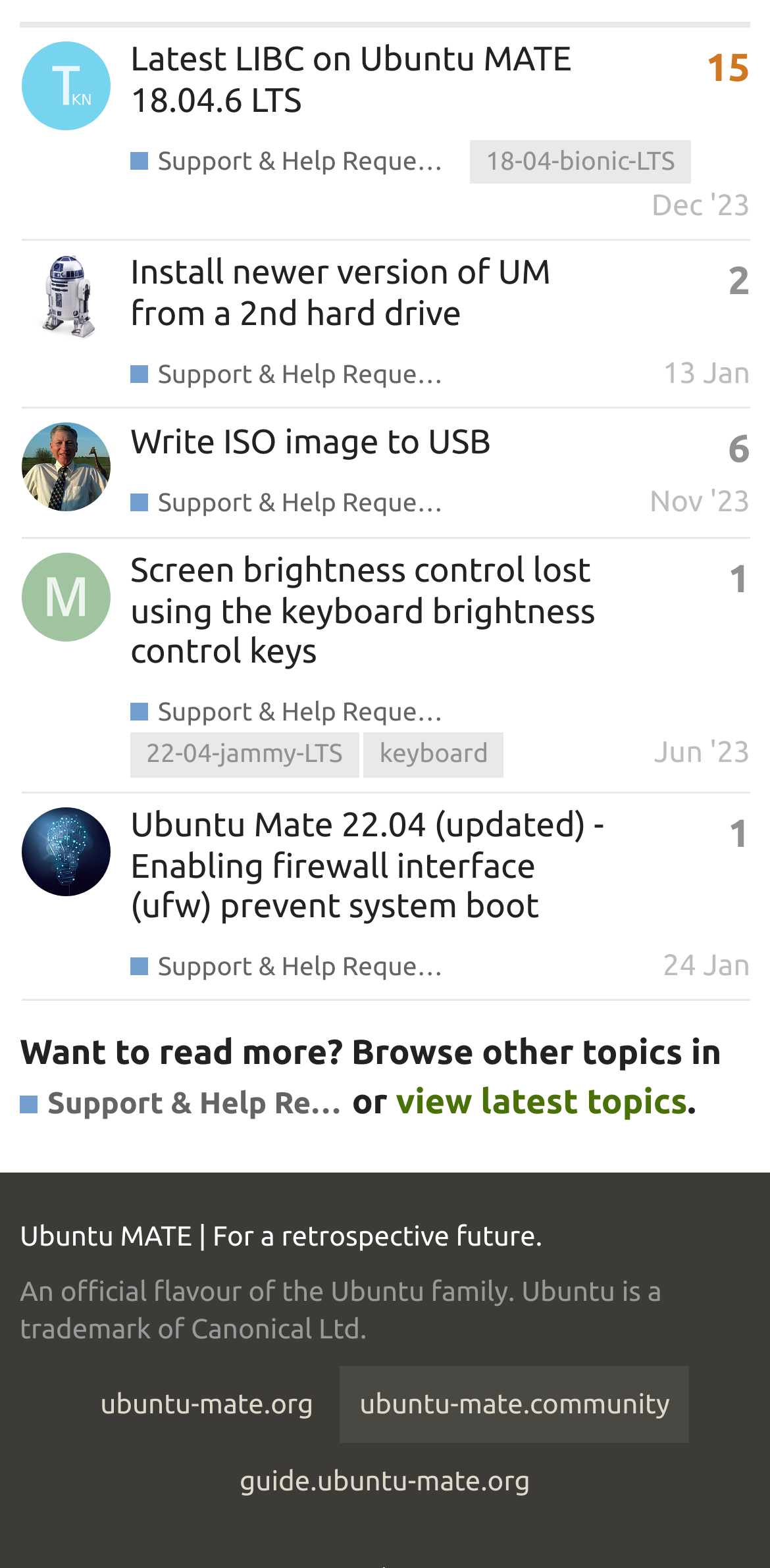Find the bounding box coordinates of the element to click in order to complete the given instruction: "Visit the website of Johan Vanneuville."

None